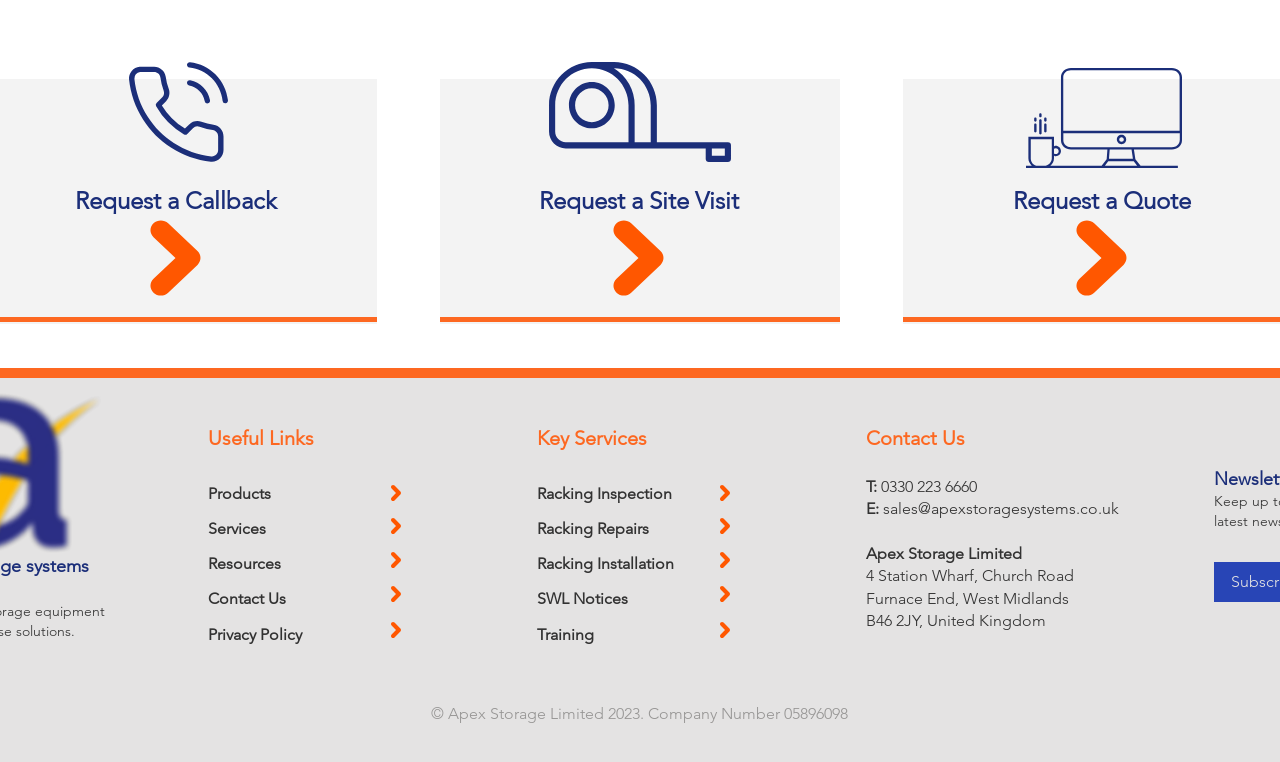Determine the bounding box for the HTML element described here: "Request a Quote". The coordinates should be given as [left, top, right, bottom] with each number being a float between 0 and 1.

[0.791, 0.244, 0.93, 0.282]